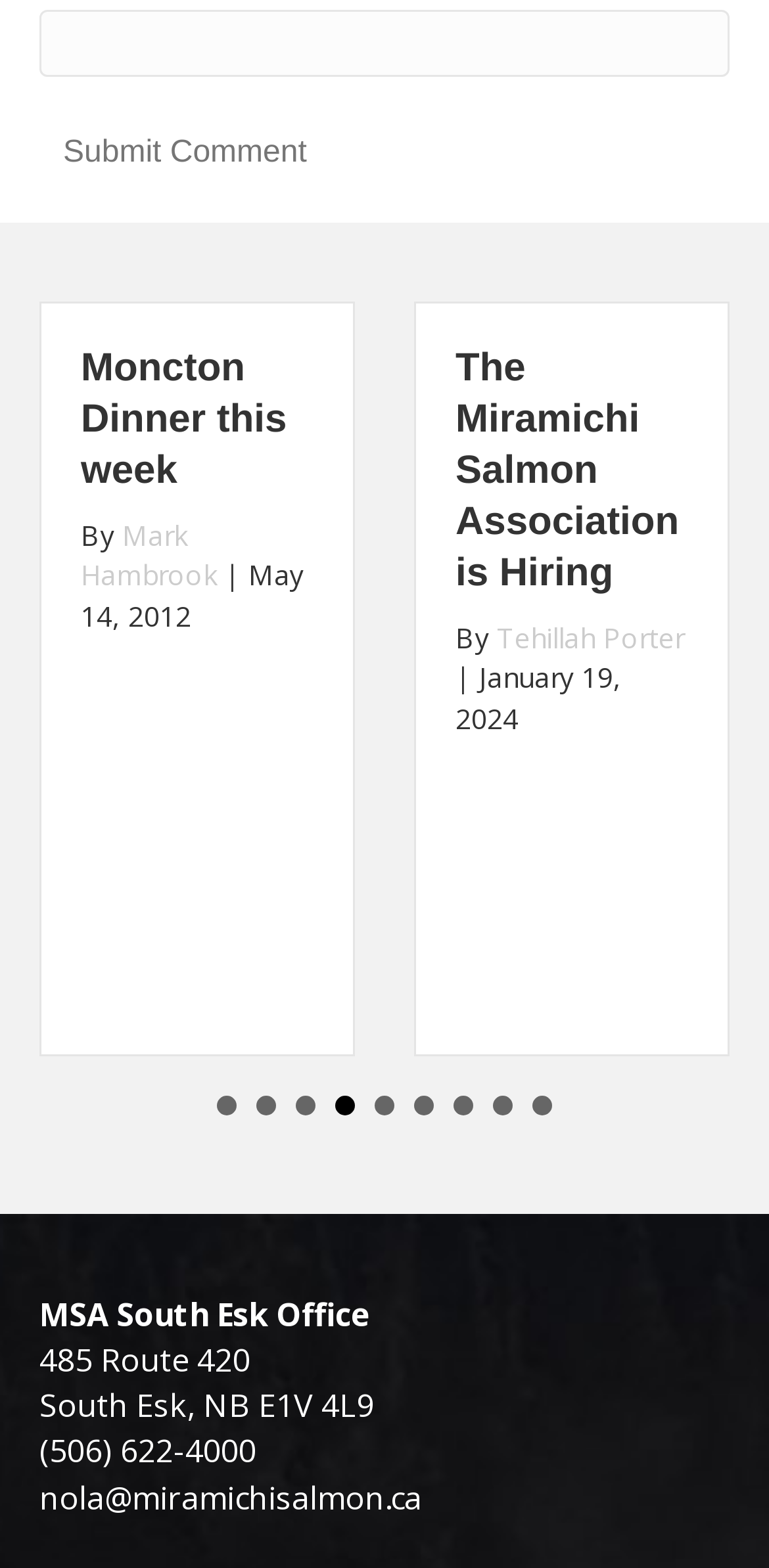Please identify the coordinates of the bounding box that should be clicked to fulfill this instruction: "Enter website name".

[0.051, 0.006, 0.949, 0.049]